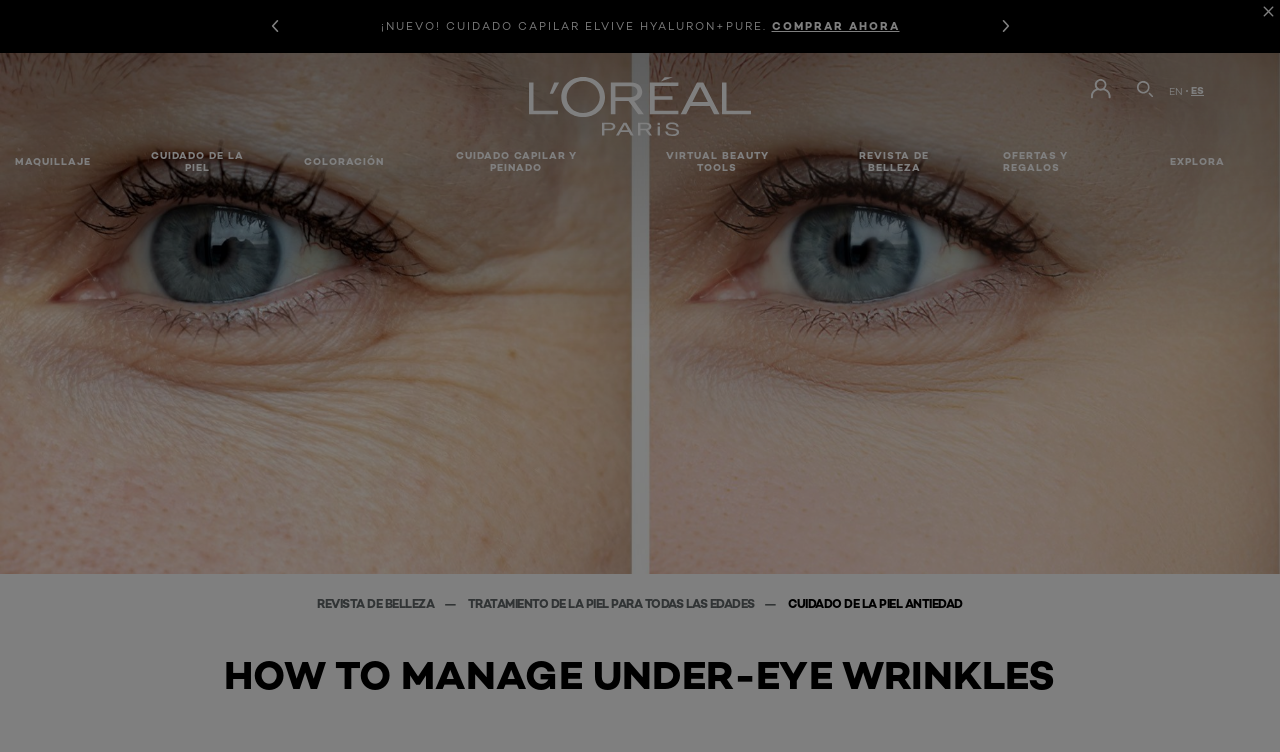Consider the image and give a detailed and elaborate answer to the question: 
How many language options are available?

I found two link elements with the text 'EN' and 'ES', which suggest that the website offers two language options: English and Spanish.